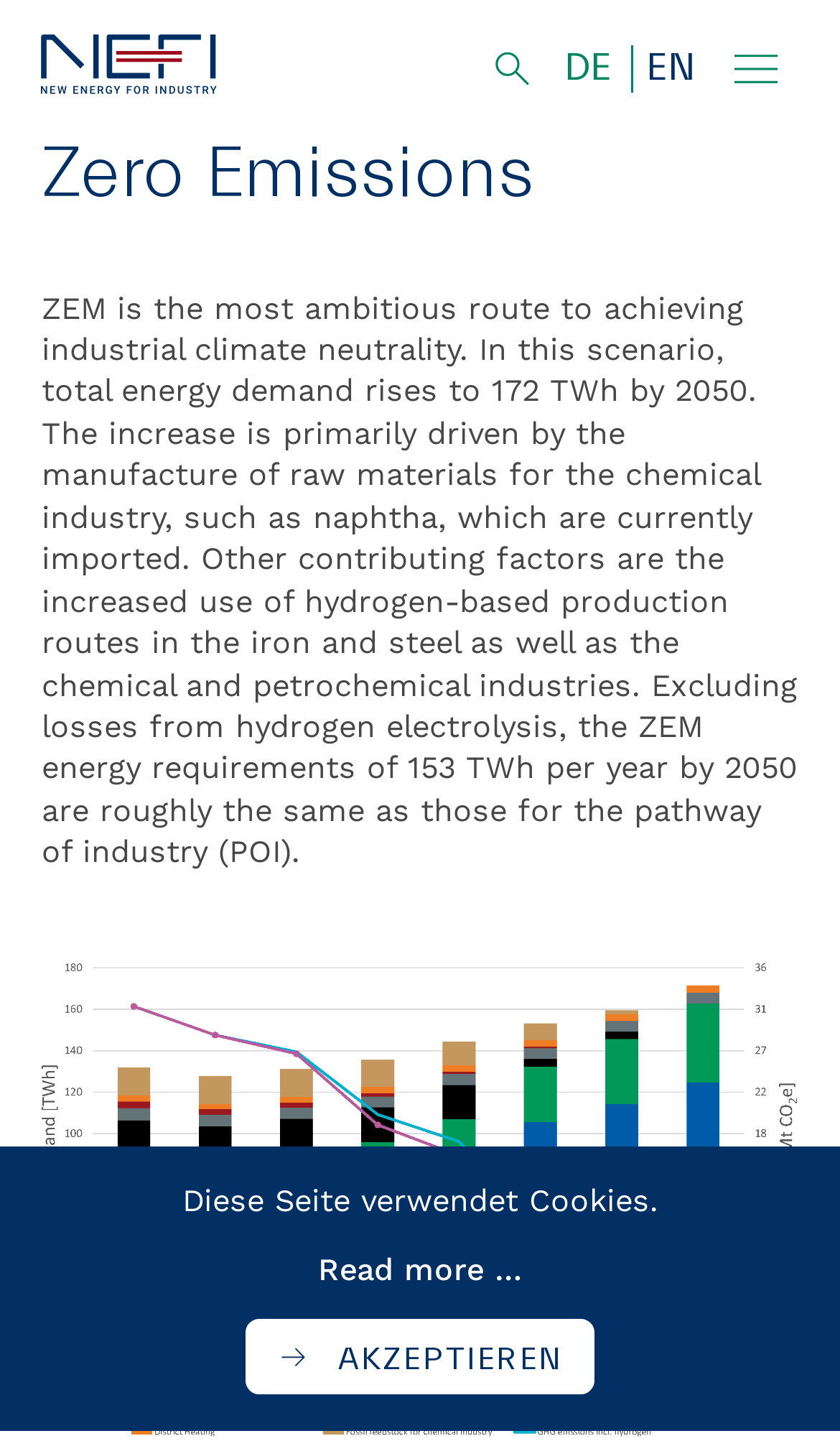Predict the bounding box of the UI element that fits this description: "NEFI Conference 2024".

[0.0, 0.744, 0.877, 0.808]